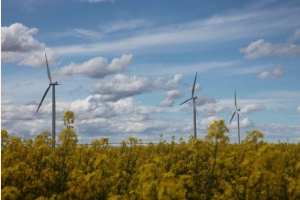What is the purpose of canola as a rotation crop?
Provide an in-depth and detailed explanation in response to the question.

The innovative integration of canola as a rotation crop has been part of the farm's efforts since 1990 to support deficit irrigation, highlighting the sustainable practices employed by local farmers.